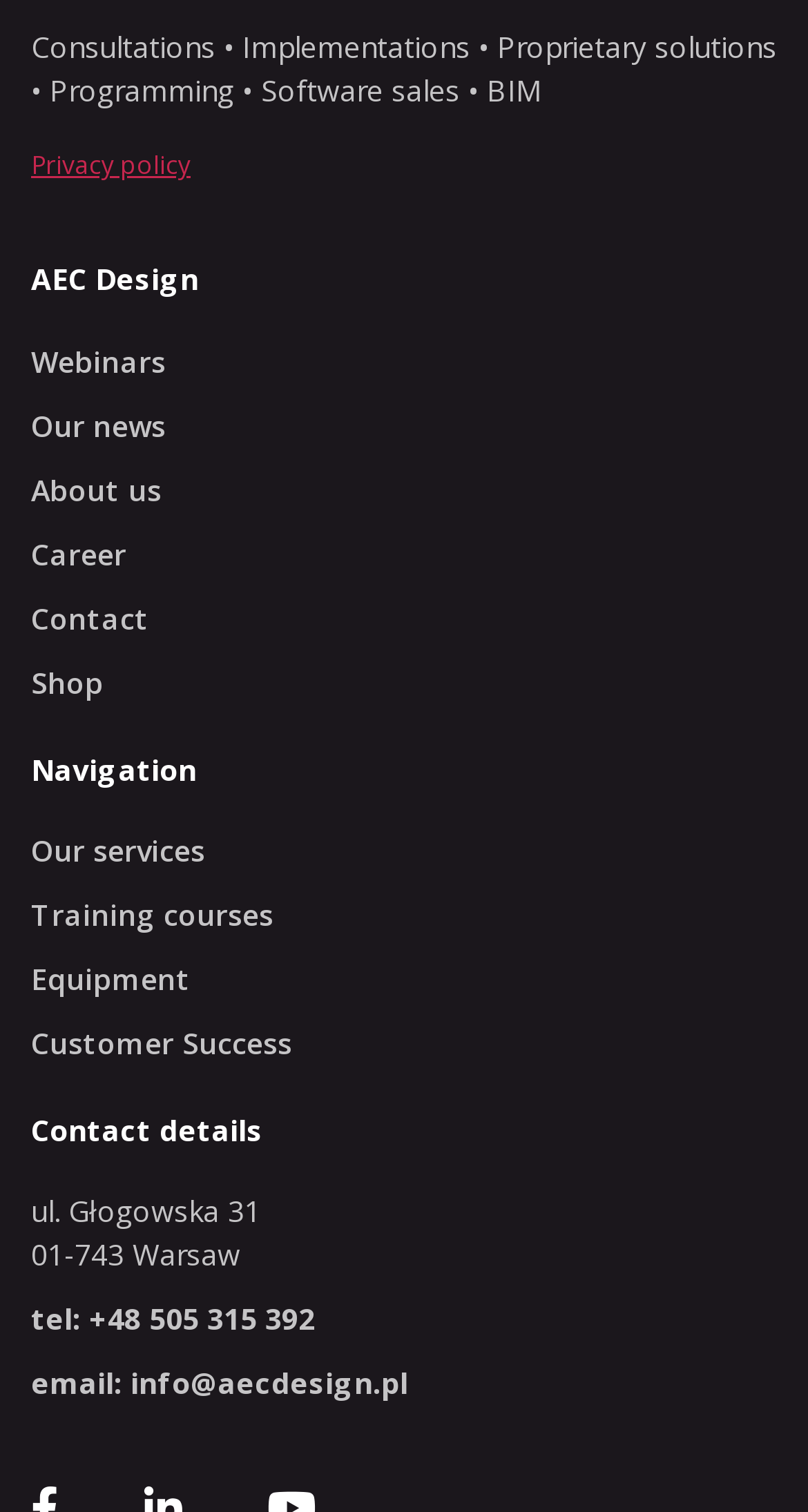Locate the bounding box coordinates of the region to be clicked to comply with the following instruction: "Explore our services". The coordinates must be four float numbers between 0 and 1, in the form [left, top, right, bottom].

[0.038, 0.549, 0.254, 0.575]